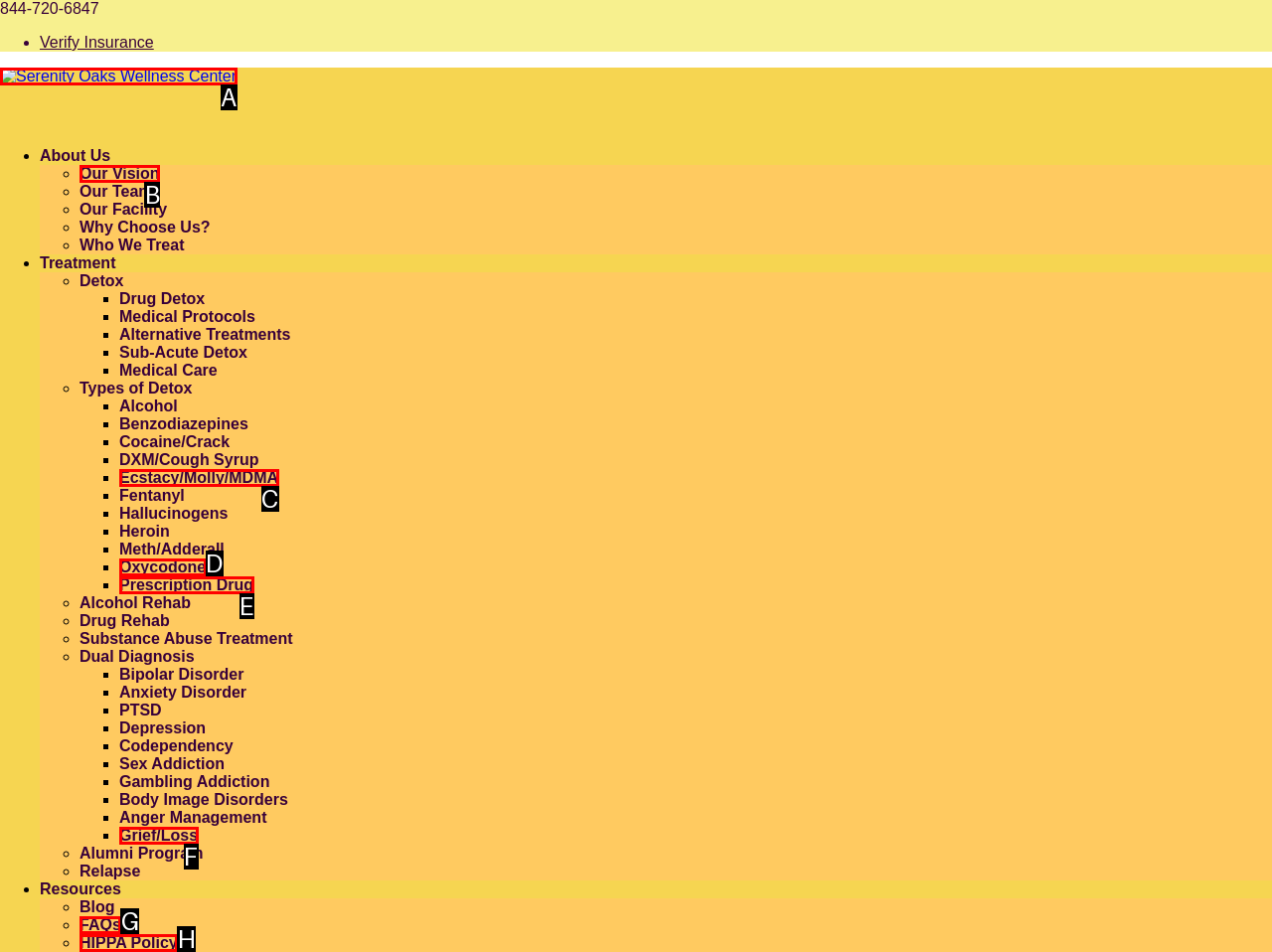Given the description: alt="Serenity Oaks Wellness Center", identify the matching option. Answer with the corresponding letter.

A